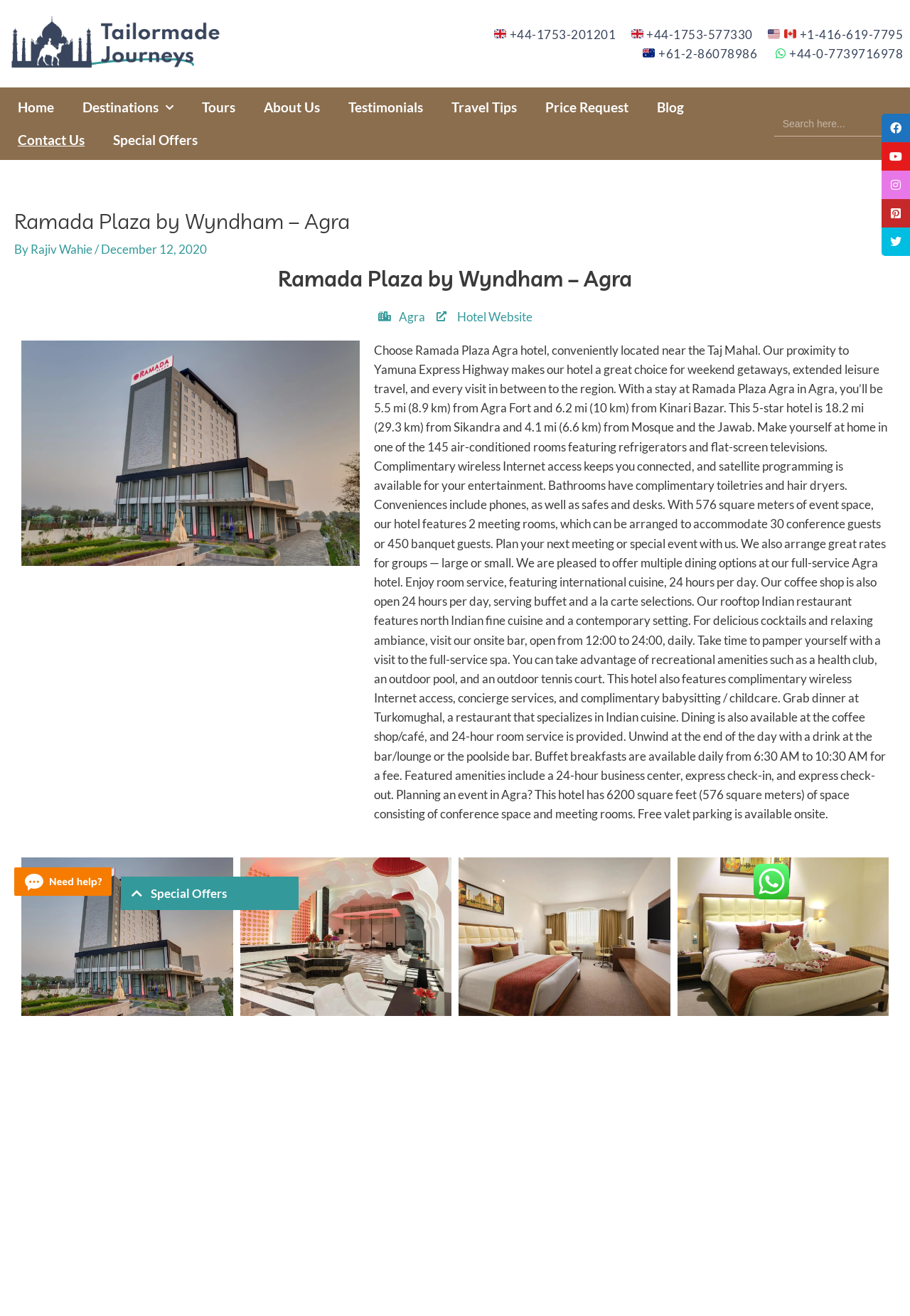Please determine the bounding box coordinates of the clickable area required to carry out the following instruction: "View Special Offers". The coordinates must be four float numbers between 0 and 1, represented as [left, top, right, bottom].

[0.133, 0.666, 0.328, 0.692]